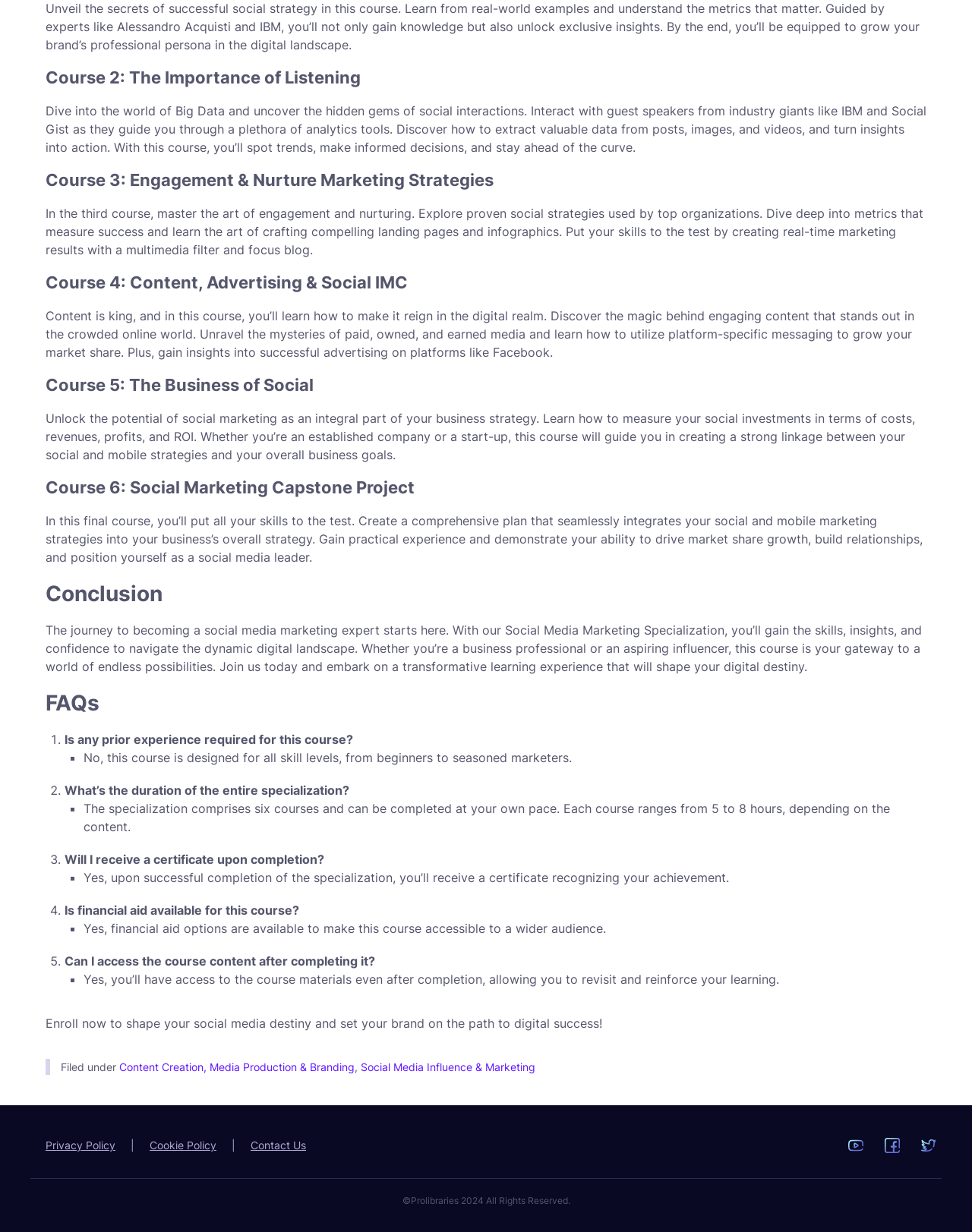Answer the question using only one word or a concise phrase: Can learners access course content after completion?

Yes